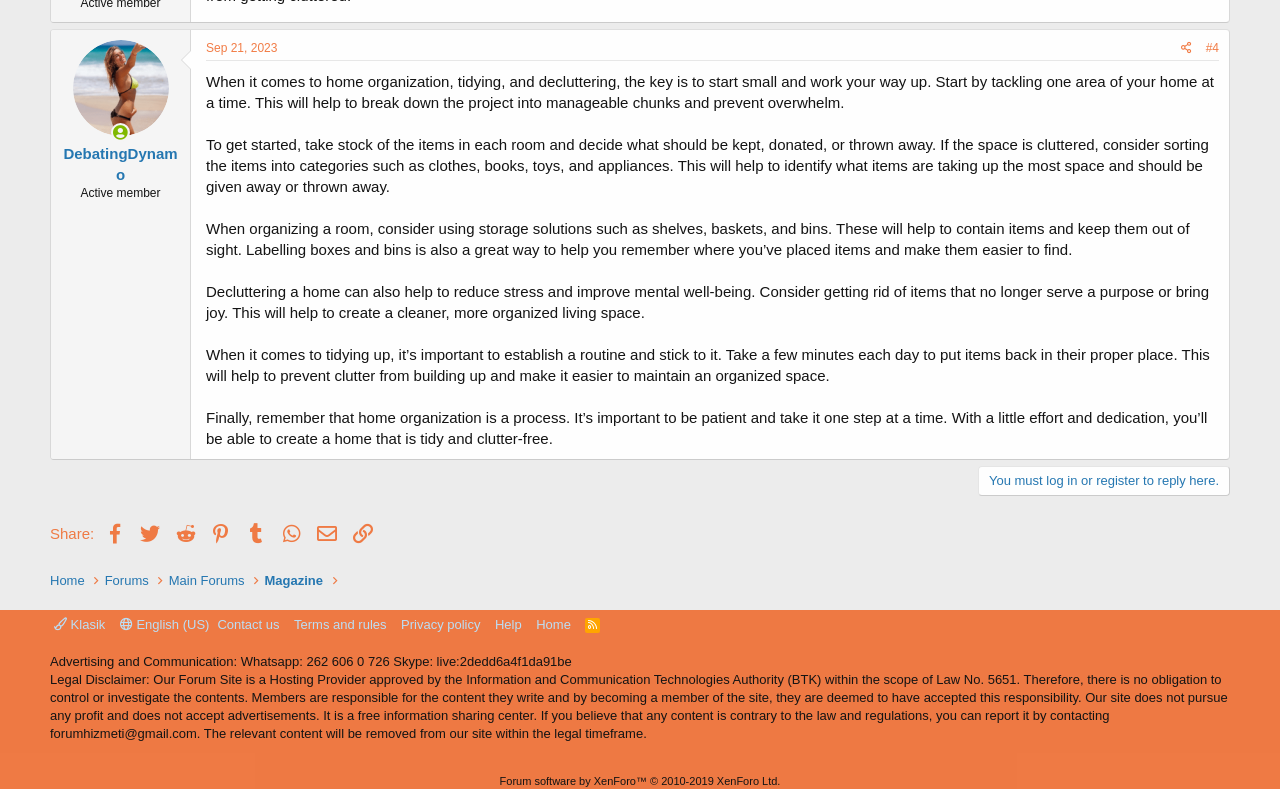Please identify the bounding box coordinates of the region to click in order to complete the given instruction: "Click on the 'You must log in or register to reply here.' link". The coordinates should be four float numbers between 0 and 1, i.e., [left, top, right, bottom].

[0.764, 0.59, 0.961, 0.628]